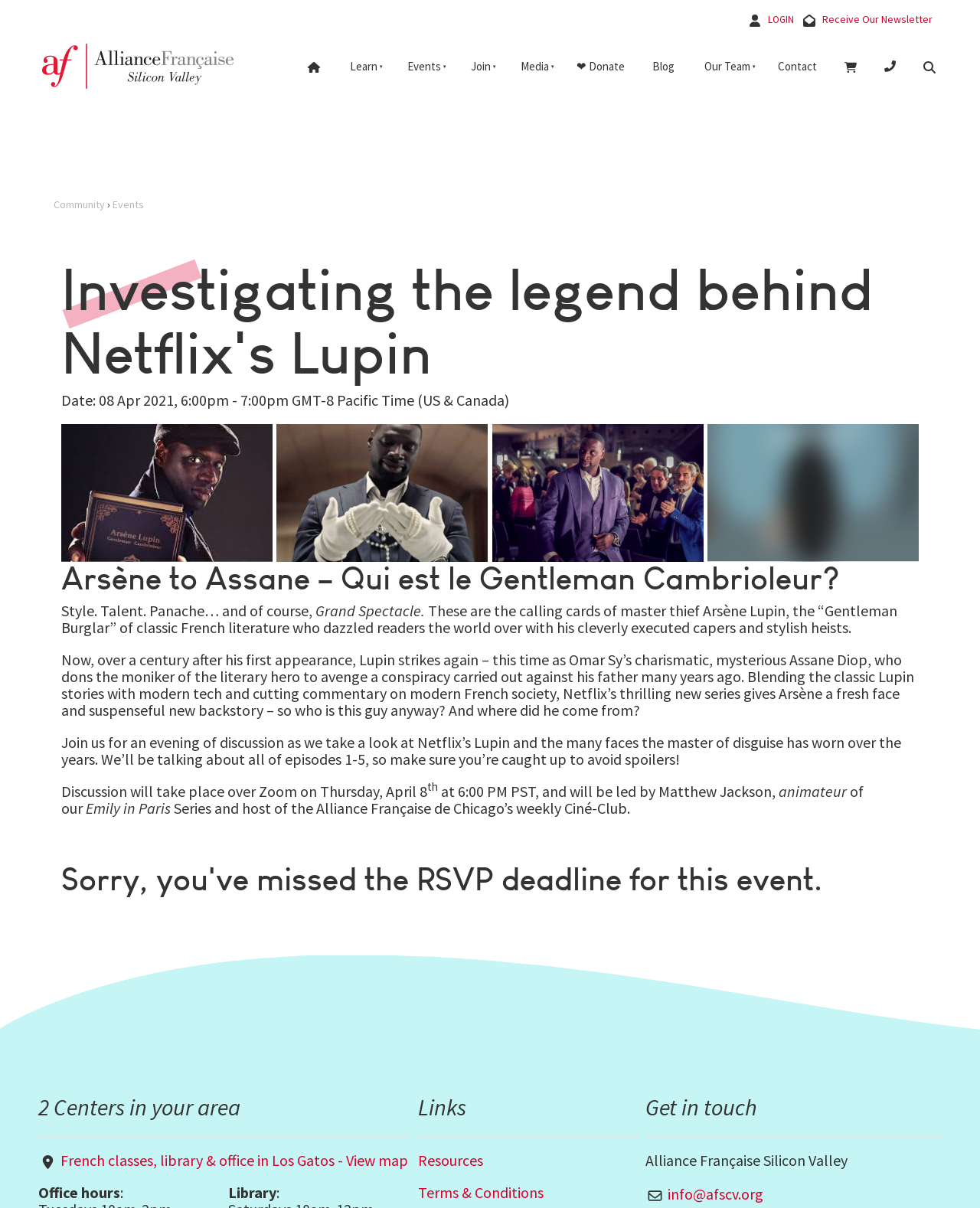What is the location of the French classes, library, and office?
Based on the image, answer the question in a detailed manner.

The location of the French classes, library, and office is Los Gatos, as mentioned in the link 'French classes, library & office in Los Gatos - View map'.